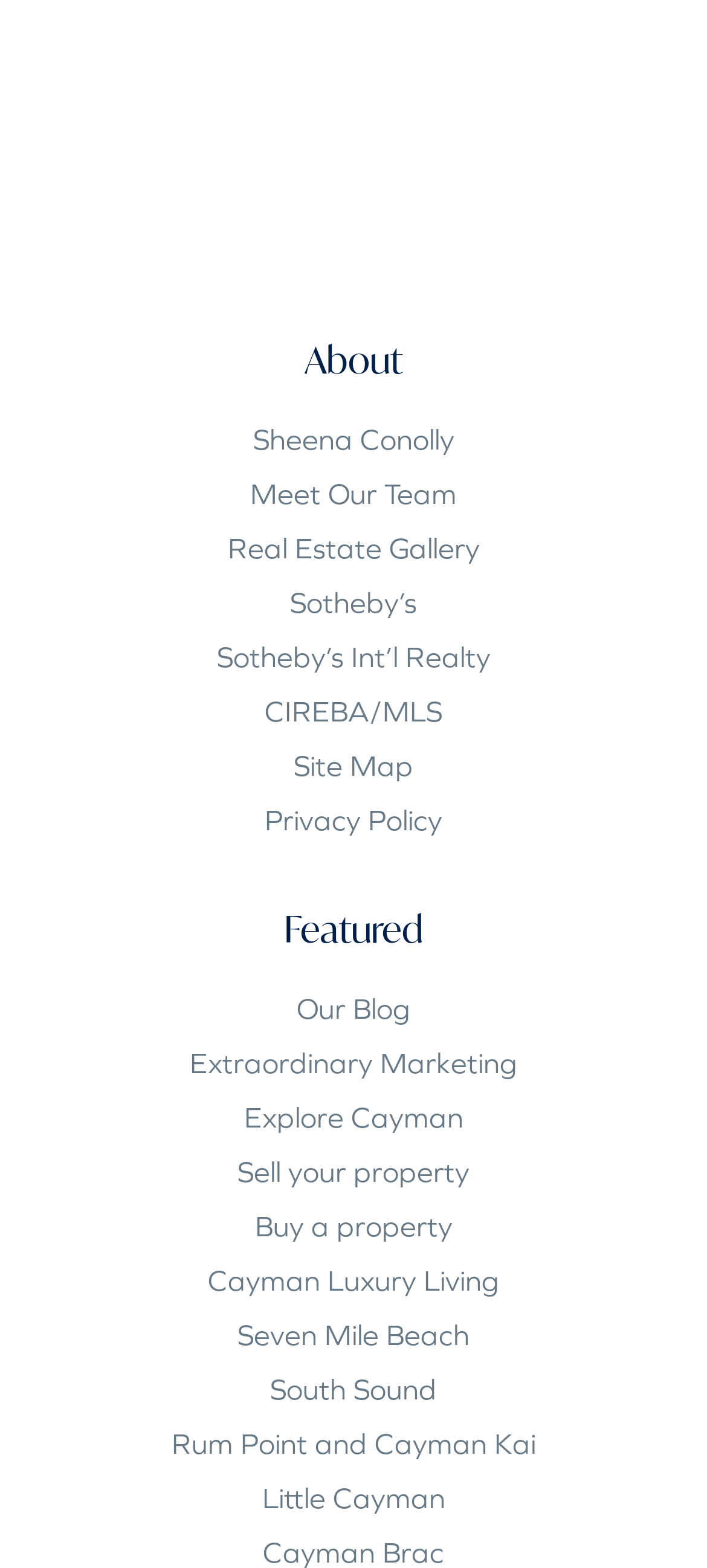Given the element description, predict the bounding box coordinates in the format (top-left x, top-left y, bottom-right x, bottom-right y). Make sure all values are between 0 and 1. Here is the element description: Rum Point and Cayman Kai

[0.242, 0.91, 0.758, 0.93]